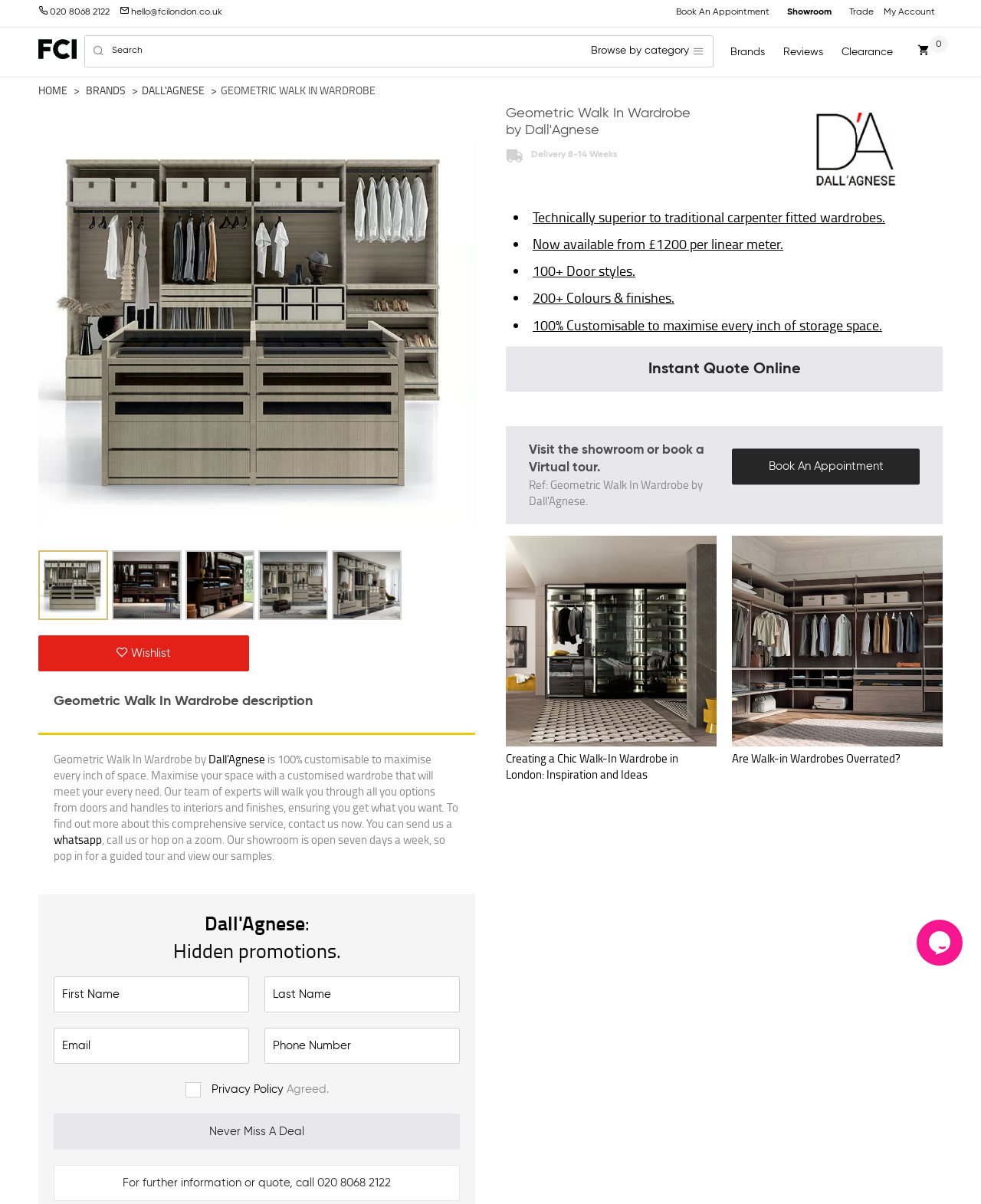What is the brand of the geometric walk-in wardrobe?
Based on the image content, provide your answer in one word or a short phrase.

Dall'Agnese